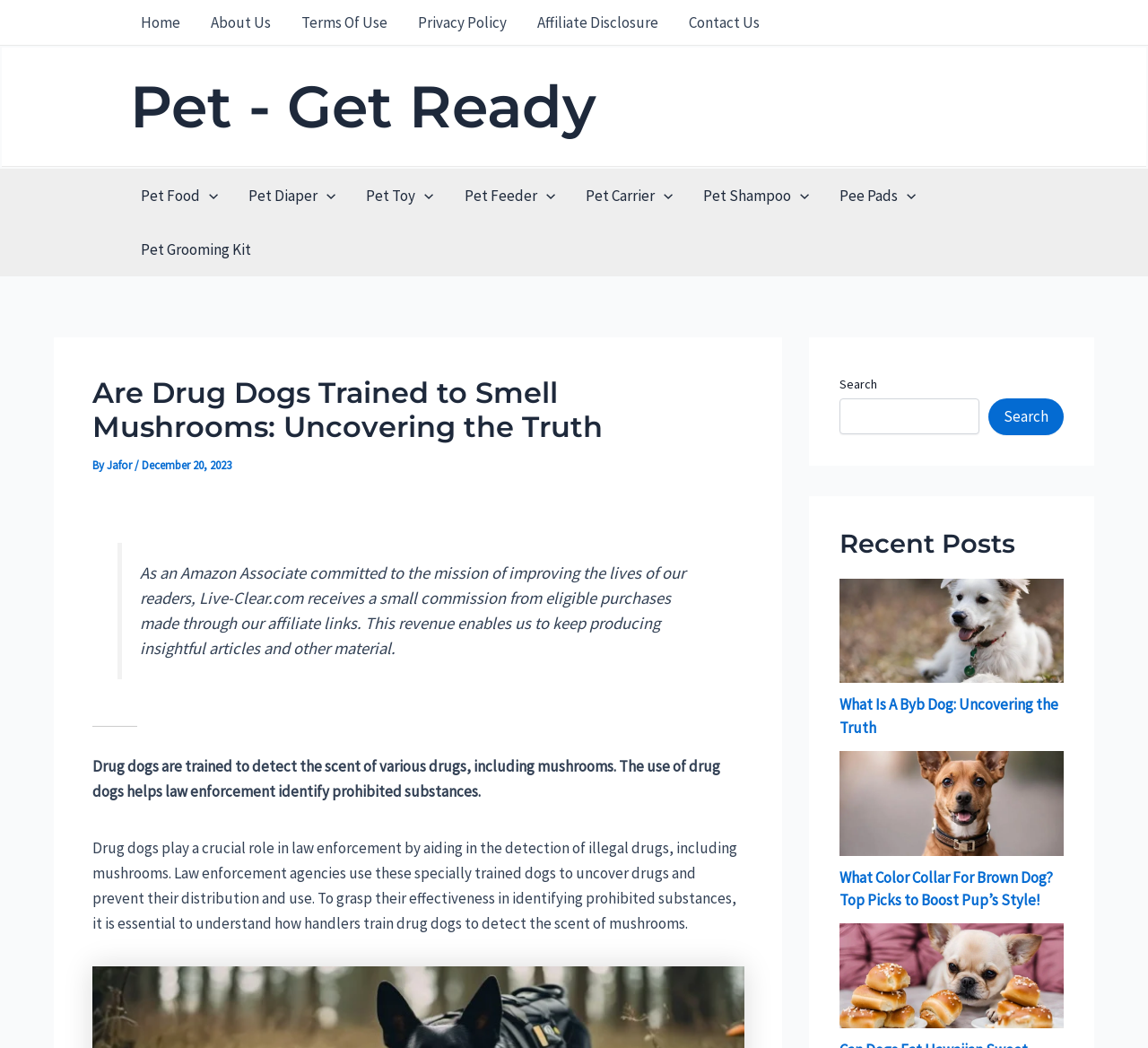Determine the bounding box coordinates of the region I should click to achieve the following instruction: "Search for something". Ensure the bounding box coordinates are four float numbers between 0 and 1, i.e., [left, top, right, bottom].

[0.731, 0.38, 0.853, 0.414]